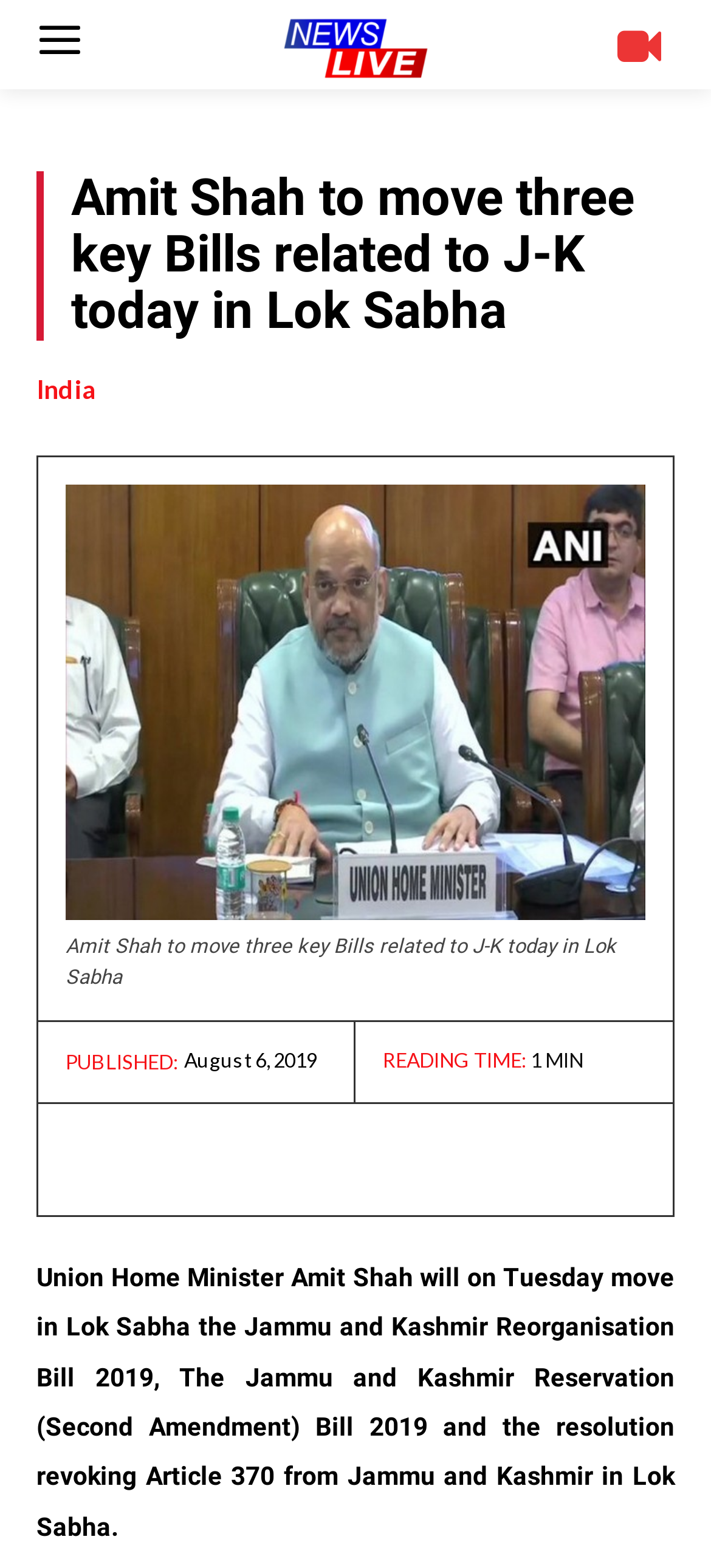Find the bounding box coordinates of the area that needs to be clicked in order to achieve the following instruction: "read full article". The coordinates should be specified as four float numbers between 0 and 1, i.e., [left, top, right, bottom].

[0.051, 0.805, 0.949, 0.983]